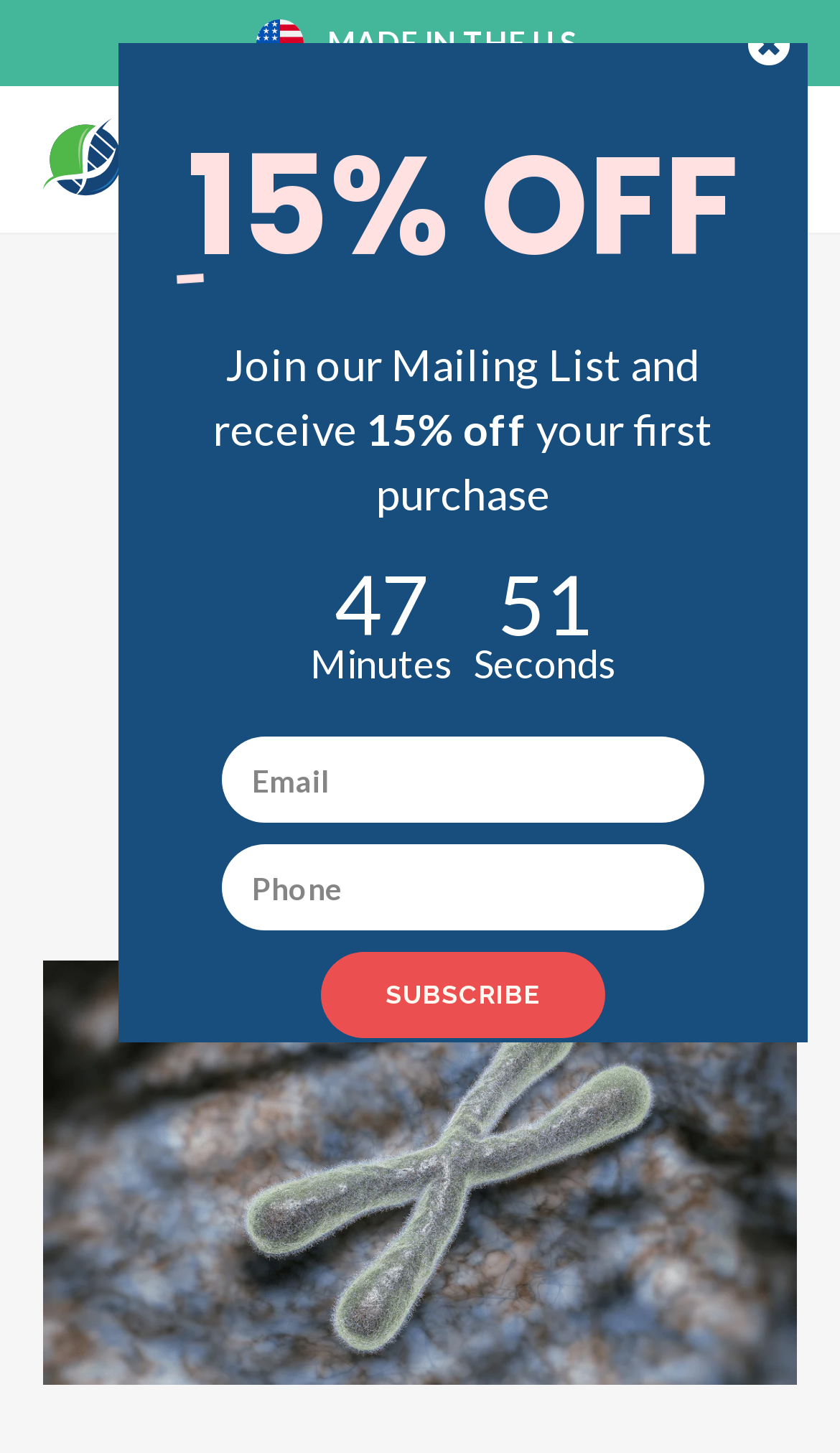Using details from the image, please answer the following question comprehensively:
What is the discount offered?

The discount offered is '15% OFF' which is a heading located at the top right corner of the webpage, with a bounding box of [0.187, 0.084, 0.915, 0.199]. It is accompanied by an image and some text describing the discount.